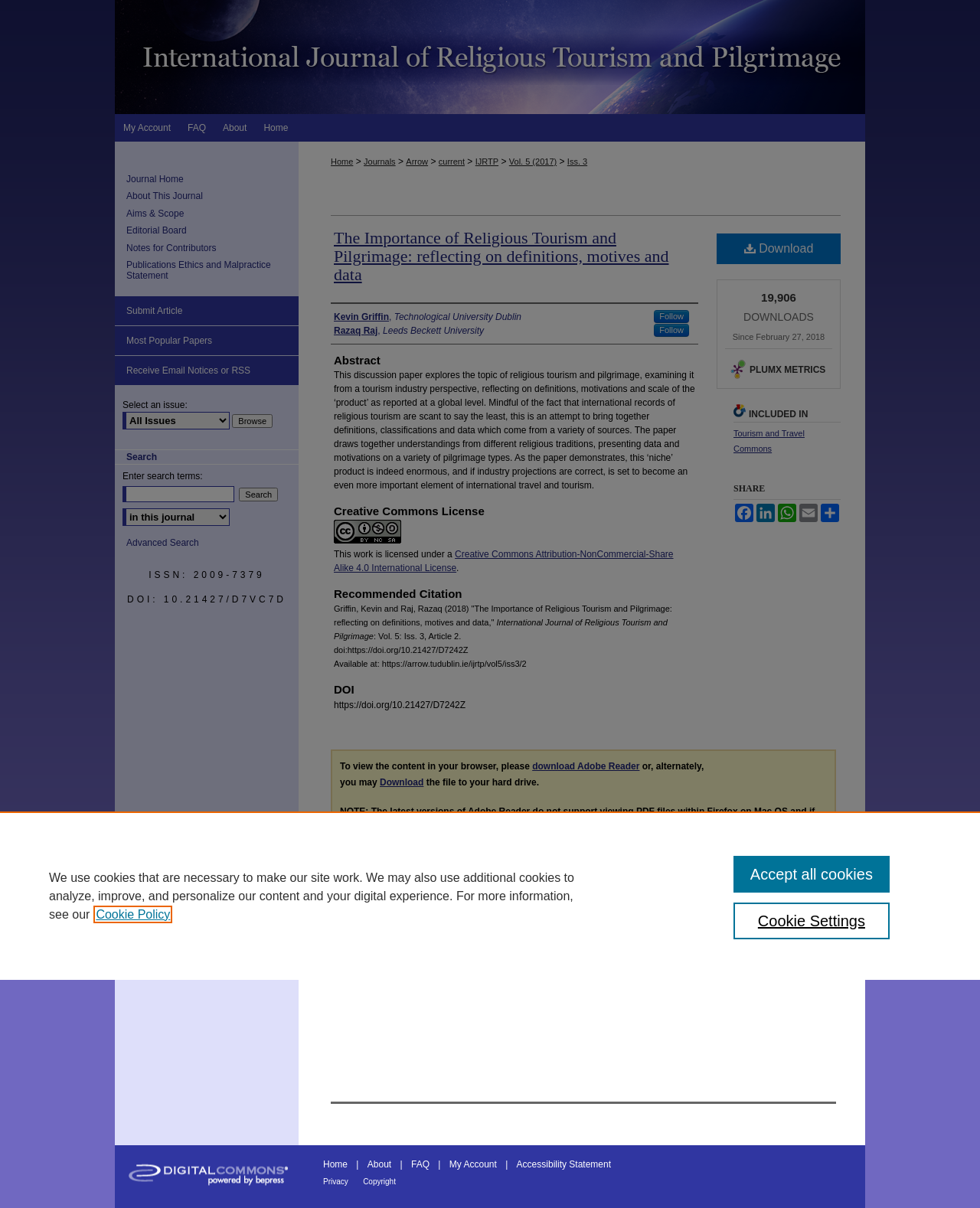Given the element description: "Boxing", predict the bounding box coordinates of this UI element. The coordinates must be four float numbers between 0 and 1, given as [left, top, right, bottom].

None